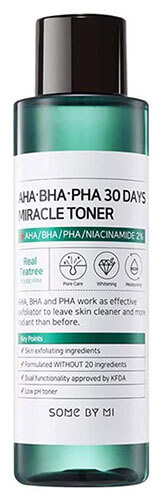Use a single word or phrase to answer the question:
What skin type is this toner suitable for?

Oily skin